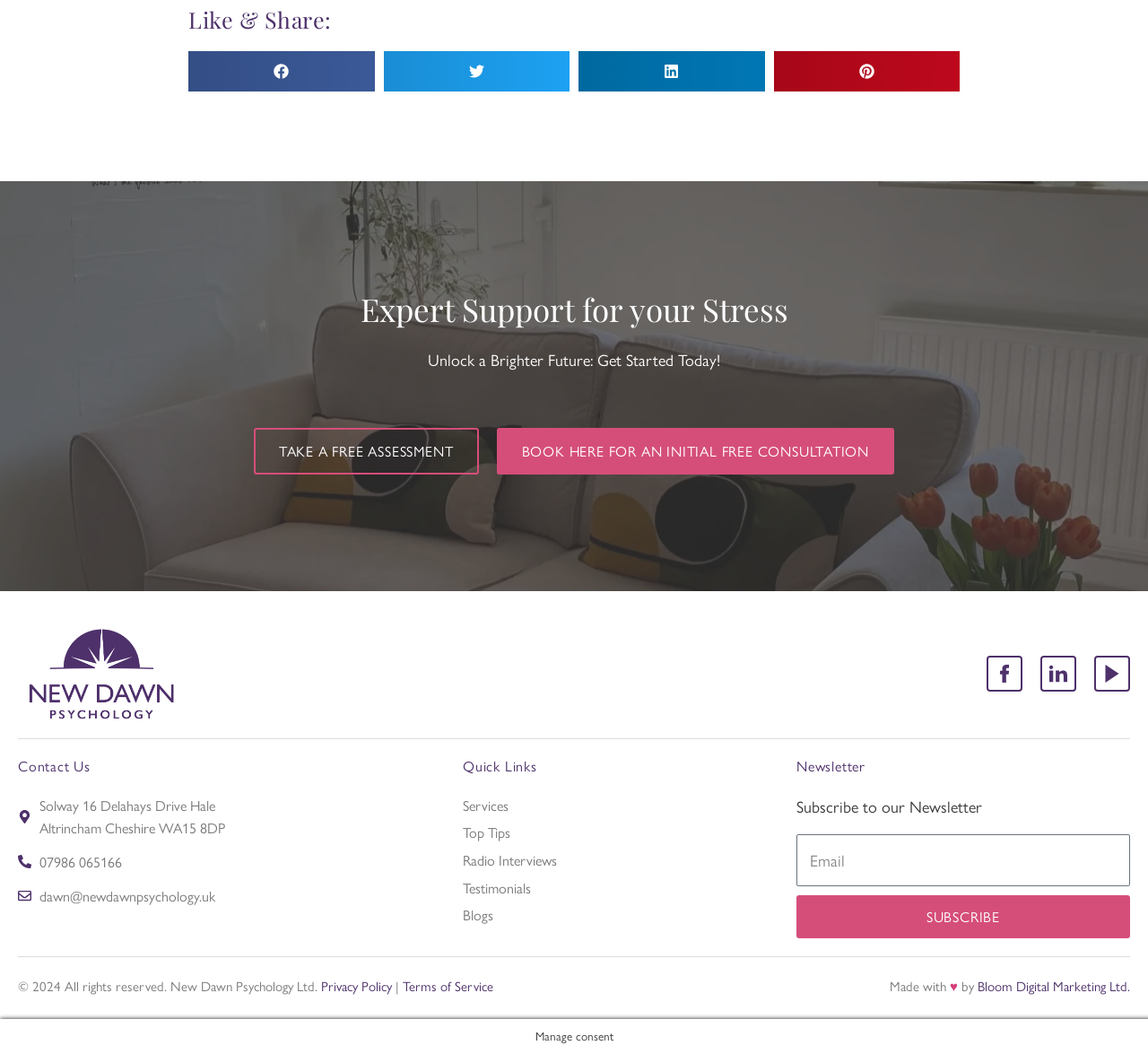Based on the image, please elaborate on the answer to the following question:
What is the purpose of the 'Share on facebook' button?

The 'Share on facebook' button is a social media sharing button that allows users to share the webpage's content on their Facebook profile. This is evident from the button's text and the Facebook icon image associated with it.